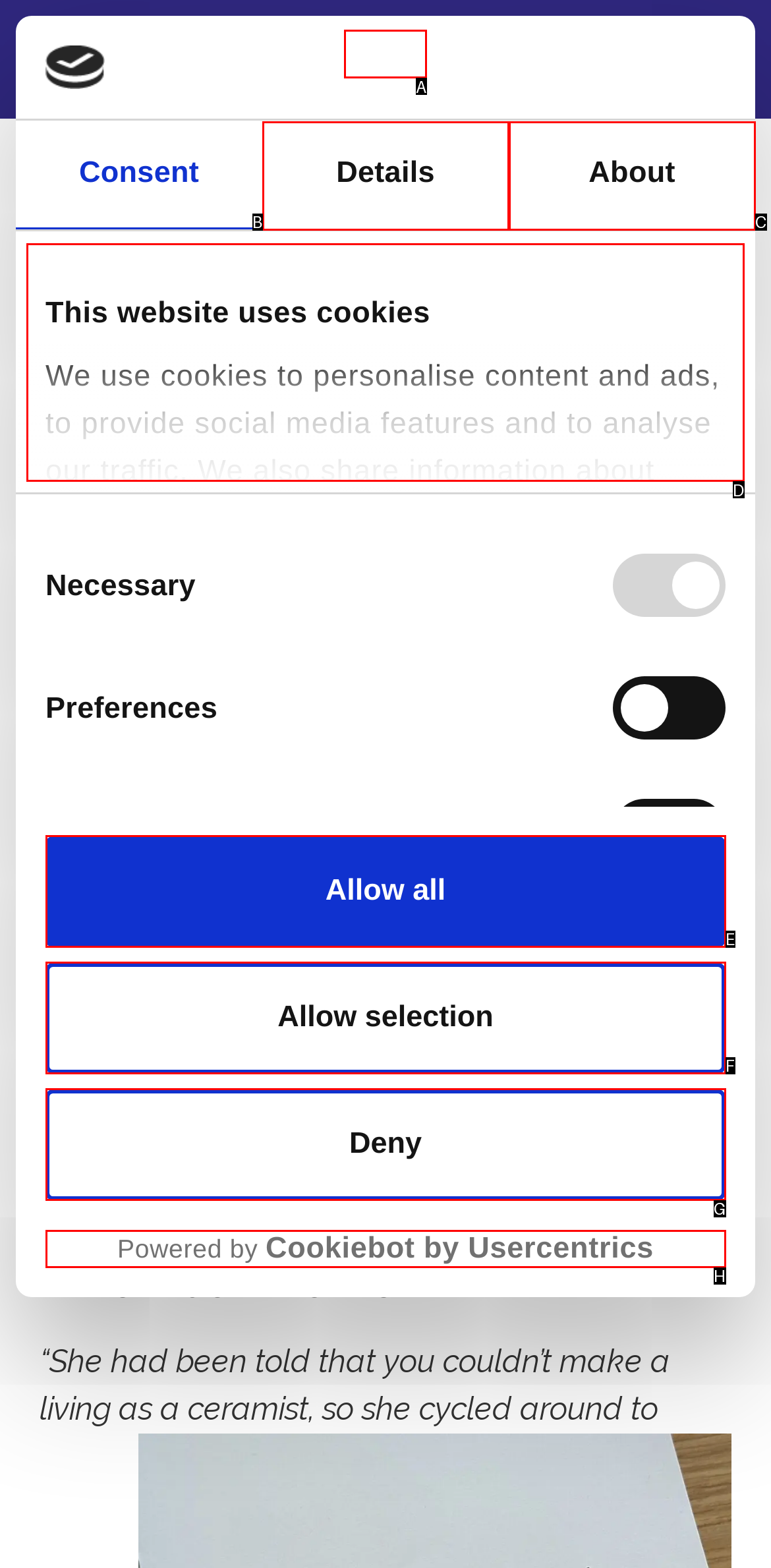Select the option I need to click to accomplish this task: Click the 'Menu' link
Provide the letter of the selected choice from the given options.

A